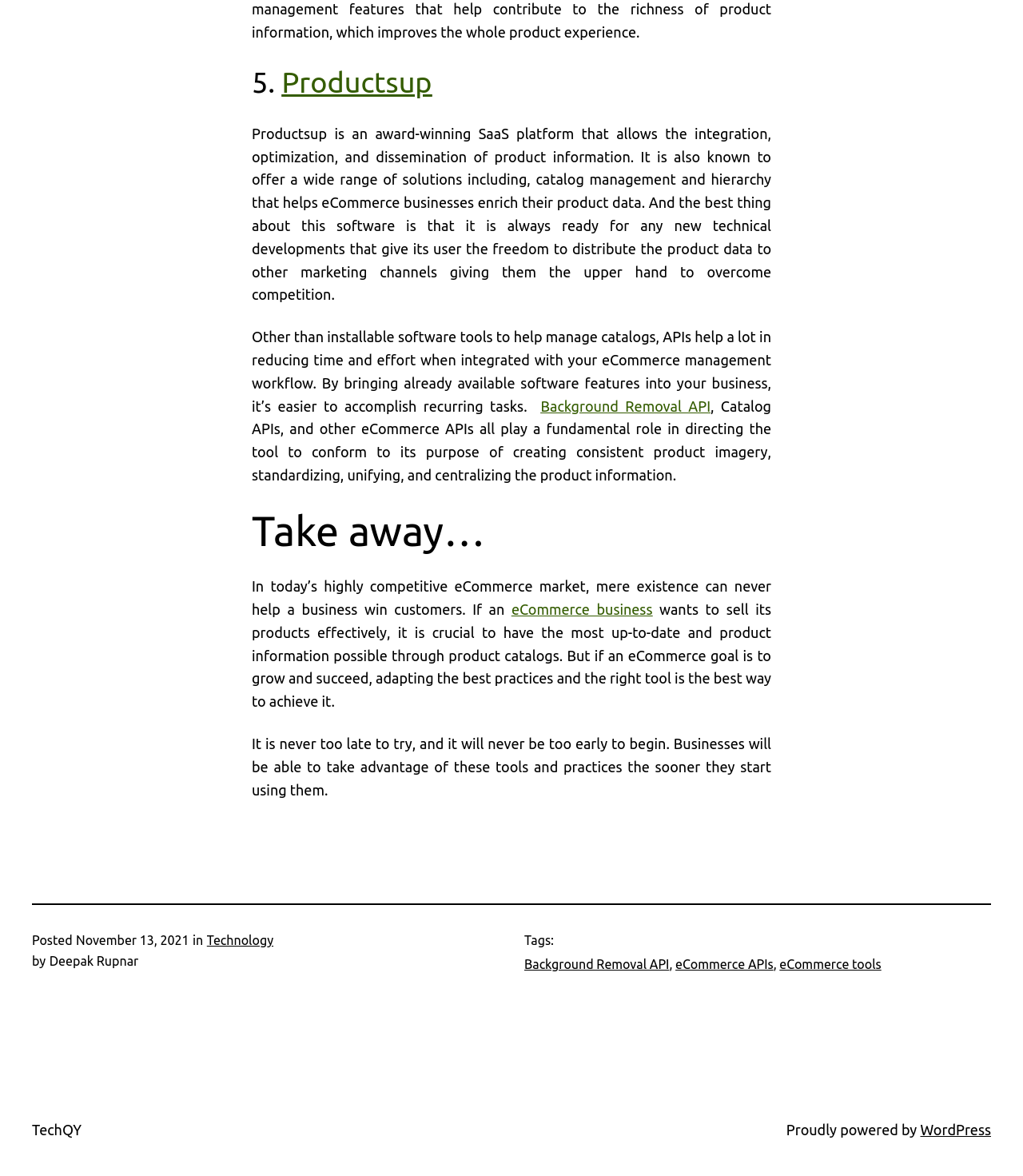Please give the bounding box coordinates of the area that should be clicked to fulfill the following instruction: "Go to the 'TechQY' website". The coordinates should be in the format of four float numbers from 0 to 1, i.e., [left, top, right, bottom].

[0.031, 0.953, 0.08, 0.967]